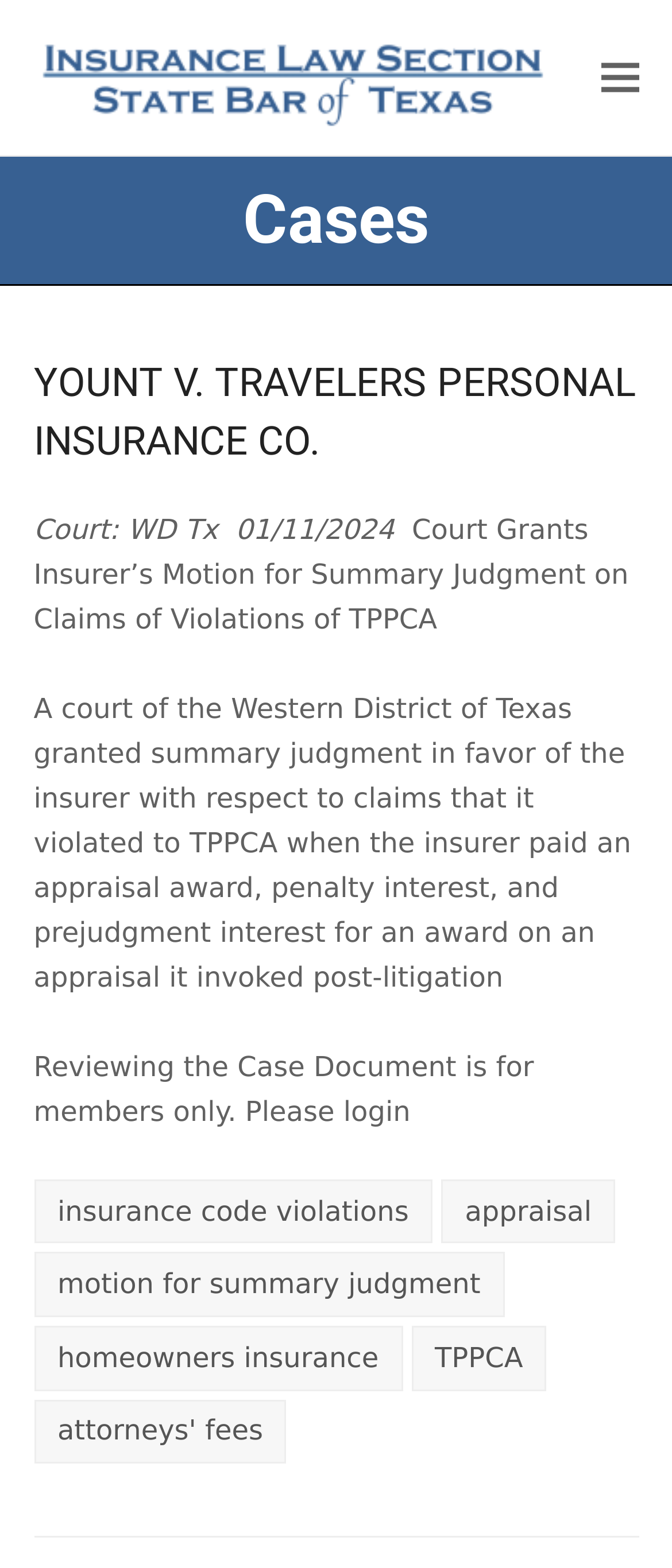Offer an extensive depiction of the webpage and its key elements.

The webpage is about a court case, Yount v. Travelers Personal Insurance Co., related to insurance law. At the top left, there is a logo of the Insurance Law Section of the State Bar of Texas, which is also a clickable link. Next to the logo, there is a button to toggle the mobile menu, located at the top right corner of the page.

Below the logo, there is a header section with a tab labeled "Cases". The main content of the page is divided into sections, with the first section having a heading "YOUNT V. TRAVELERS PERSONAL INSURANCE CO." in a large font. Below the heading, there is a subheading "Court: WD Tx 01/11/2024" followed by a brief summary of the court's decision.

The summary is divided into several paragraphs, with the first paragraph describing the court's ruling in favor of the insurer. The second paragraph provides more details about the case, including the insurer's payment of an appraisal award, penalty interest, and prejudgment interest. The text is dense and appears to be a legal document or a summary of a court case.

There are several links scattered throughout the text, including "insurance code violations", "appraisal", "motion for summary judgment", "homeowners insurance", "TPPCA", and "attorneys' fees". These links are likely related to the case and provide additional information or resources.

At the bottom of the page, there is a separator line, and a message indicating that the full case document is only available to members who are logged in.